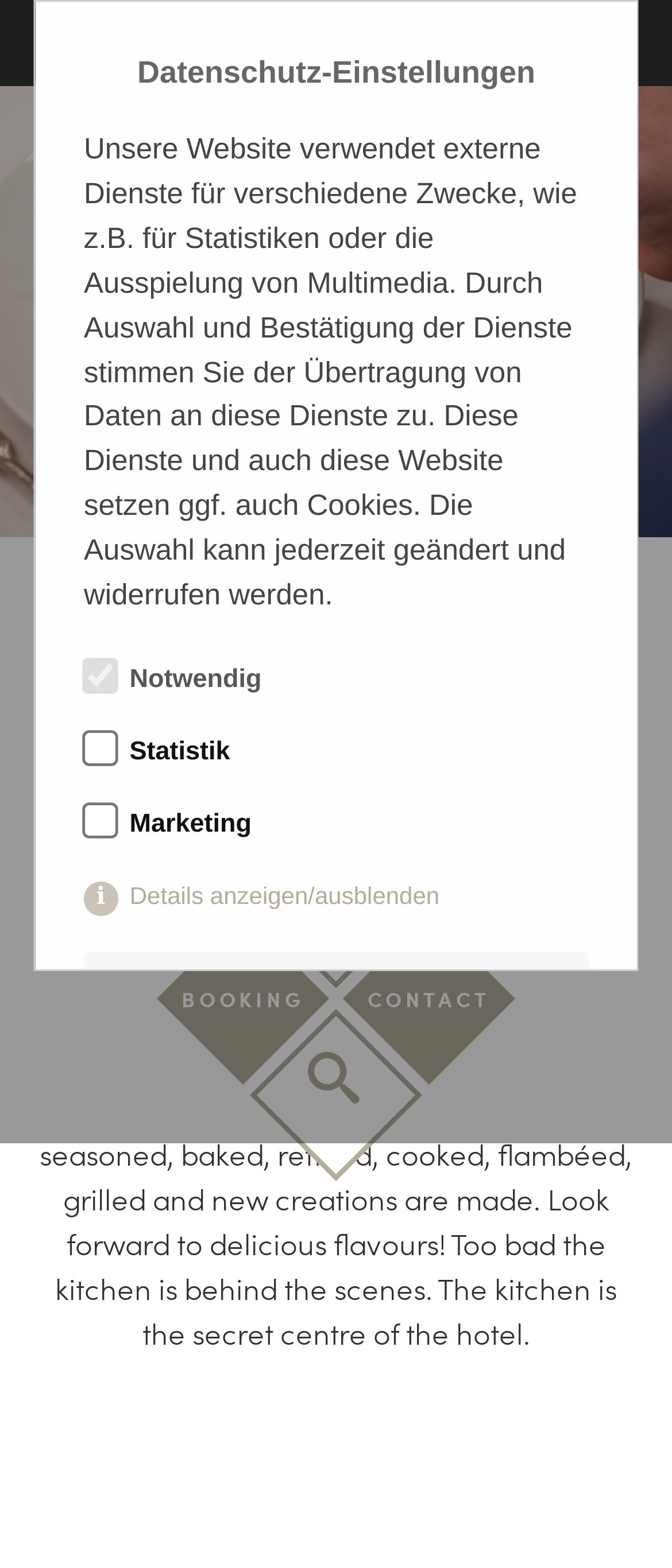Pinpoint the bounding box coordinates of the element to be clicked to execute the instruction: "Click the BOOKING link".

[0.233, 0.582, 0.49, 0.692]